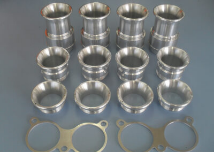How are the trumpets arranged in the image?
Please use the image to provide an in-depth answer to the question.

The caption describes the arrangement of the trumpets as being in two rows, which suggests a organized and systematic display of the different lengths of trumpets, allowing for easy comparison and selection.